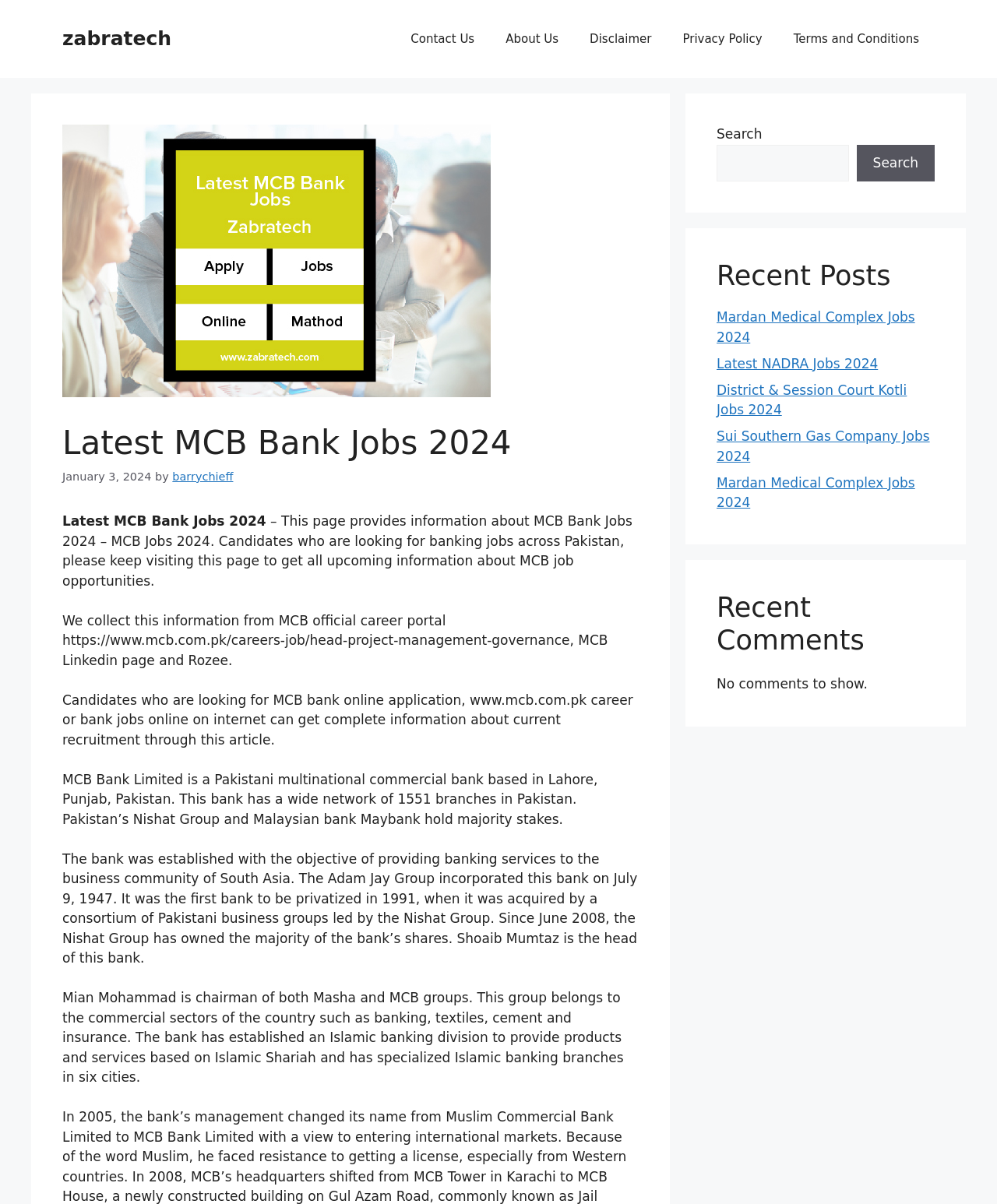Detail the webpage's structure and highlights in your description.

This webpage is about MCB Bank Jobs 2024, providing information about job opportunities at MCB Bank in Pakistan. At the top, there is a banner with a link to "zabratech" and a navigation menu with links to "Contact Us", "About Us", "Disclaimer", "Privacy Policy", and "Terms and Conditions". Below the navigation menu, there is a large image with the title "Latest MCB Bank Jobs 2024".

The main content area is divided into several sections. The first section has a heading "Latest MCB Bank Jobs 2024" and a paragraph describing the purpose of the page, which is to provide information about MCB Bank job opportunities. Below this, there is a section with information about how the page collects job information from MCB's official career portal, LinkedIn page, and Rozee.

The next section provides information about MCB Bank Limited, including its history, network of branches, and ownership structure. This section also mentions the bank's Islamic banking division and its specialized branches in six cities.

To the right of the main content area, there are three complementary sections. The first section has a search box with a button to search the website. The second section has a heading "Recent Posts" and lists several job postings, including Mardan Medical Complex Jobs 2024, Latest NADRA Jobs 2024, and others. The third section has a heading "Recent Comments" but currently shows no comments.

Overall, the webpage is focused on providing information about job opportunities at MCB Bank in Pakistan and related news and updates.